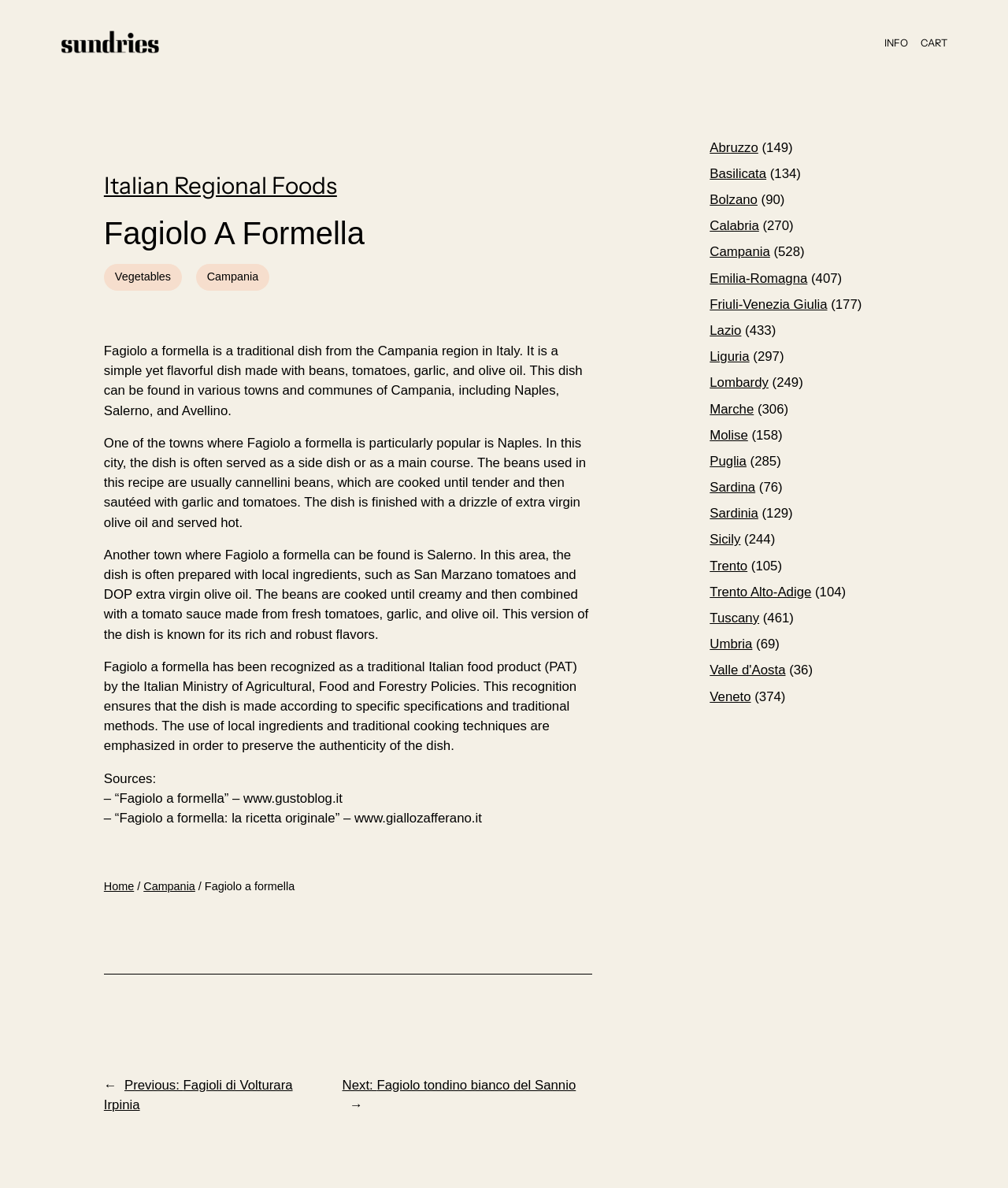Please determine the bounding box coordinates of the element to click in order to execute the following instruction: "Go to the 'Italian Regional Foods' page". The coordinates should be four float numbers between 0 and 1, specified as [left, top, right, bottom].

[0.103, 0.144, 0.334, 0.168]